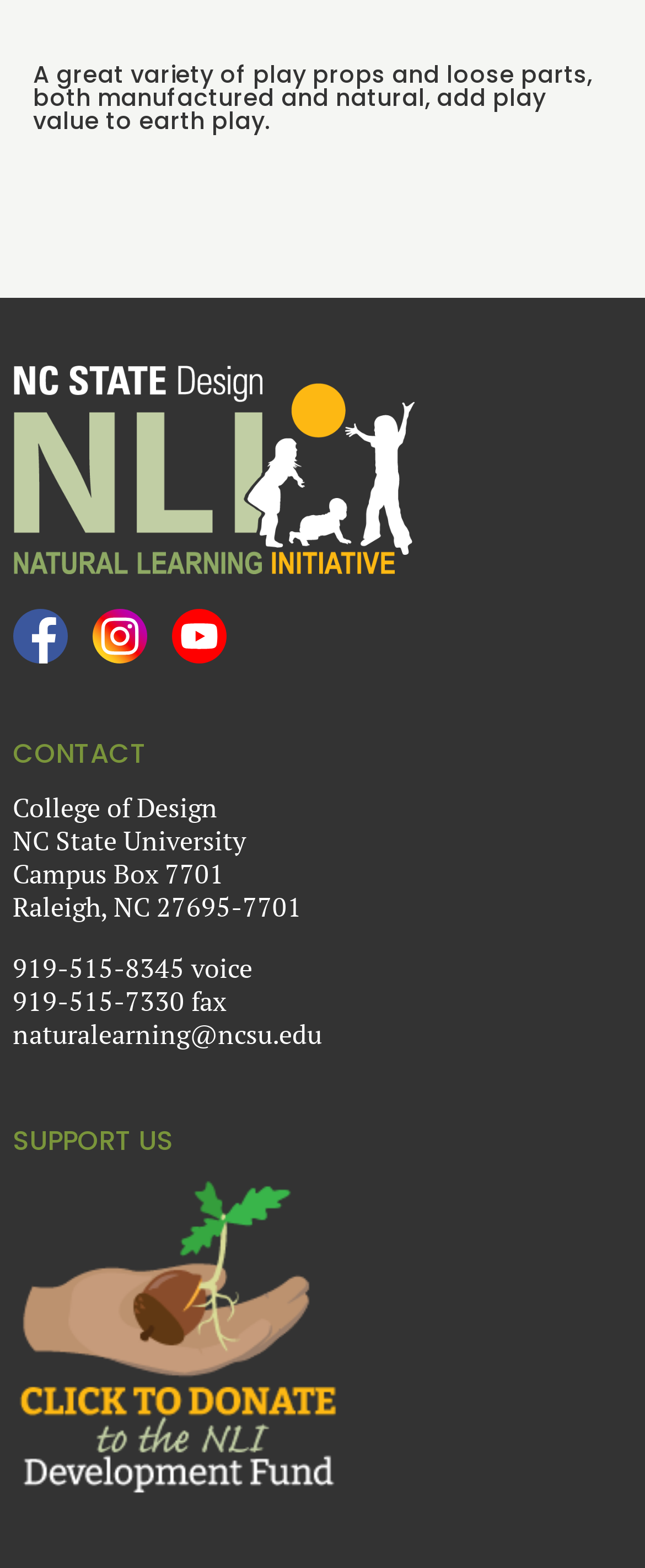Please reply to the following question with a single word or a short phrase:
What social media platforms are linked from the webpage?

Facebook, Instagram, YouTube